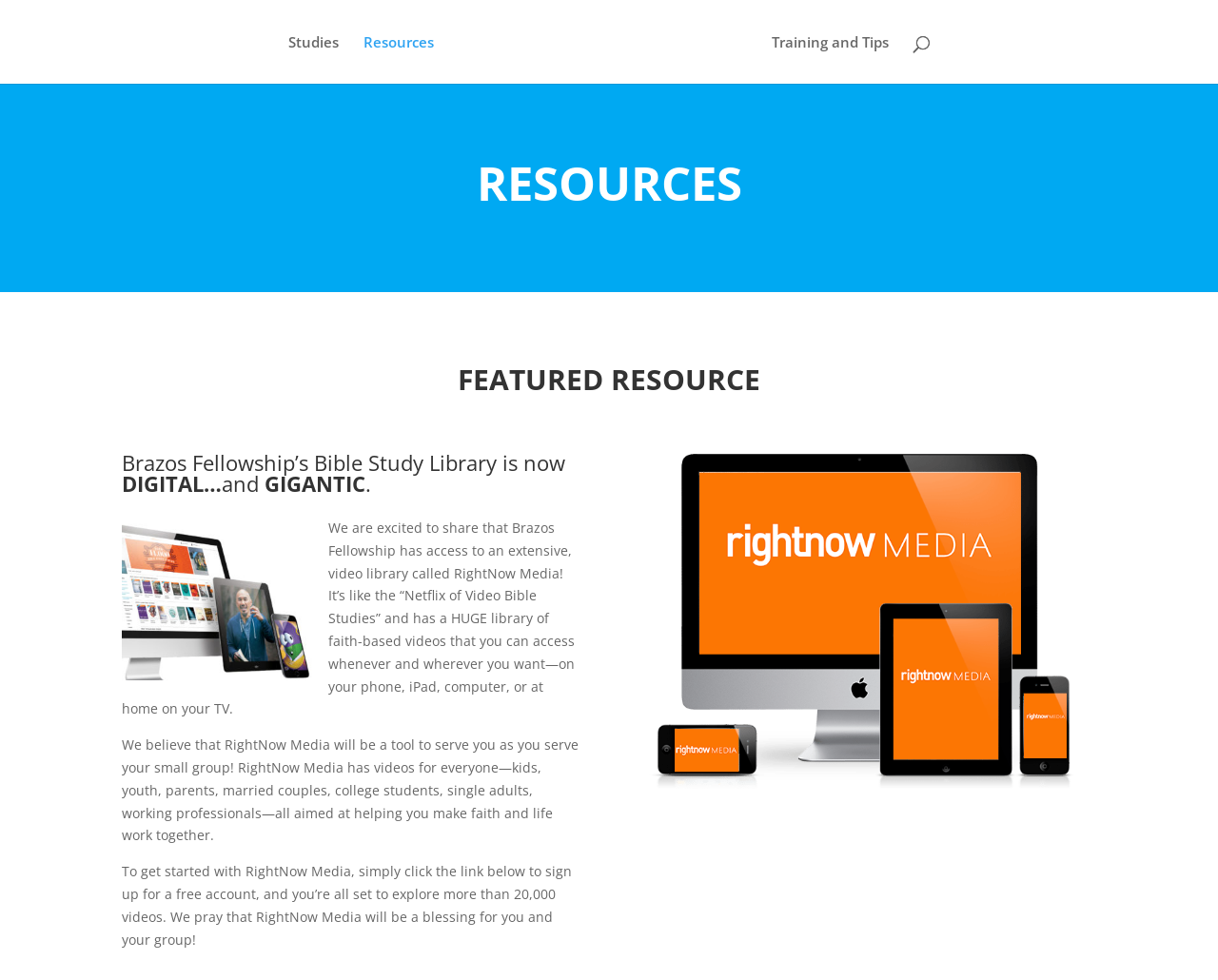Using the image as a reference, answer the following question in as much detail as possible:
What is the purpose of RightNow Media?

I found the answer by reading the text that says 'We believe that RightNow Media will be a tool to serve you as you serve your small group!' This text is located under the 'FEATURED RESOURCE' heading, and it mentions the purpose of RightNow Media.